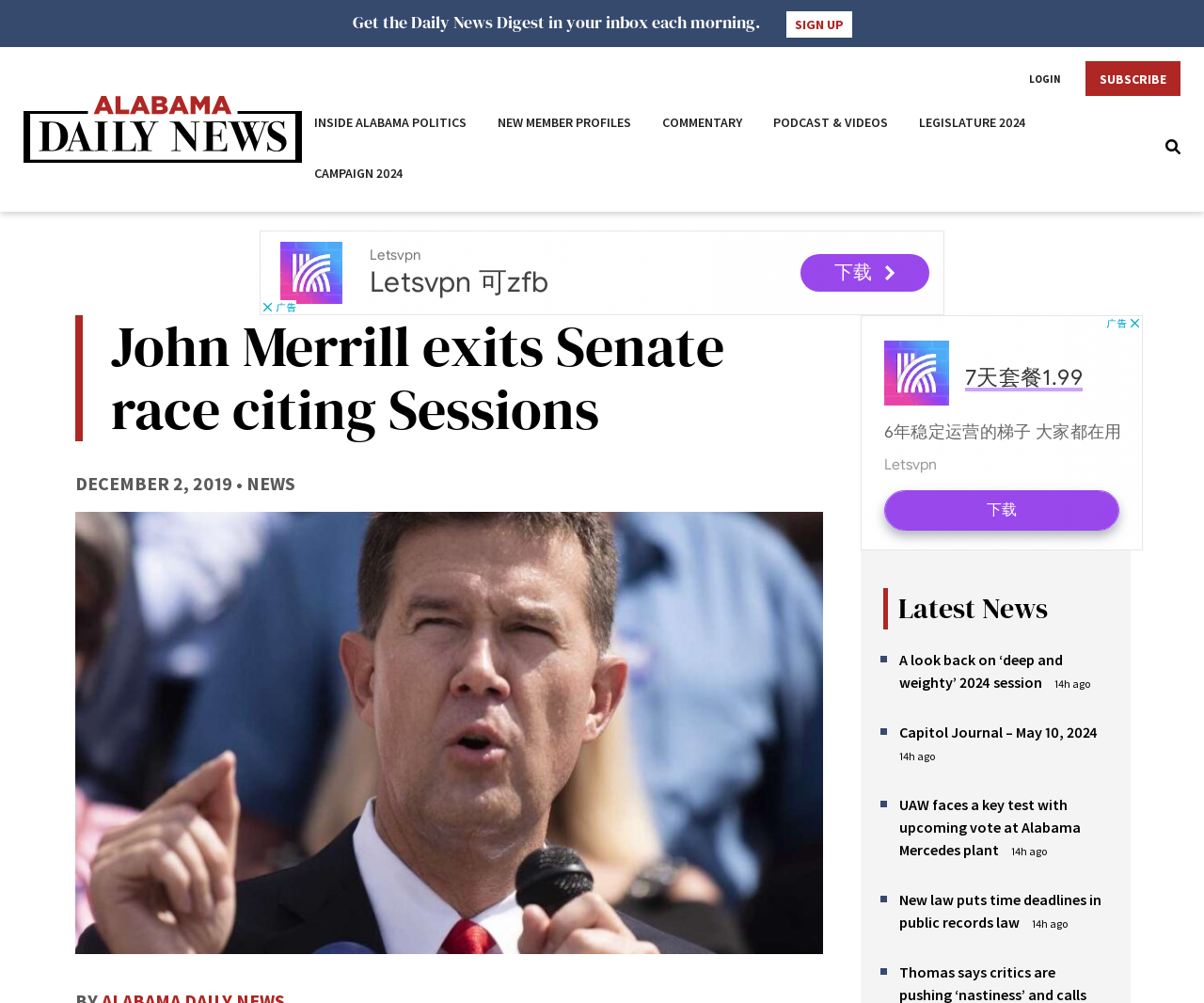Provide the bounding box coordinates, formatted as (top-left x, top-left y, bottom-right x, bottom-right y), with all values being floating point numbers between 0 and 1. Identify the bounding box of the UI element that matches the description: aria-label="Advertisement" title="3rd party ad content"

[0.216, 0.23, 0.784, 0.314]